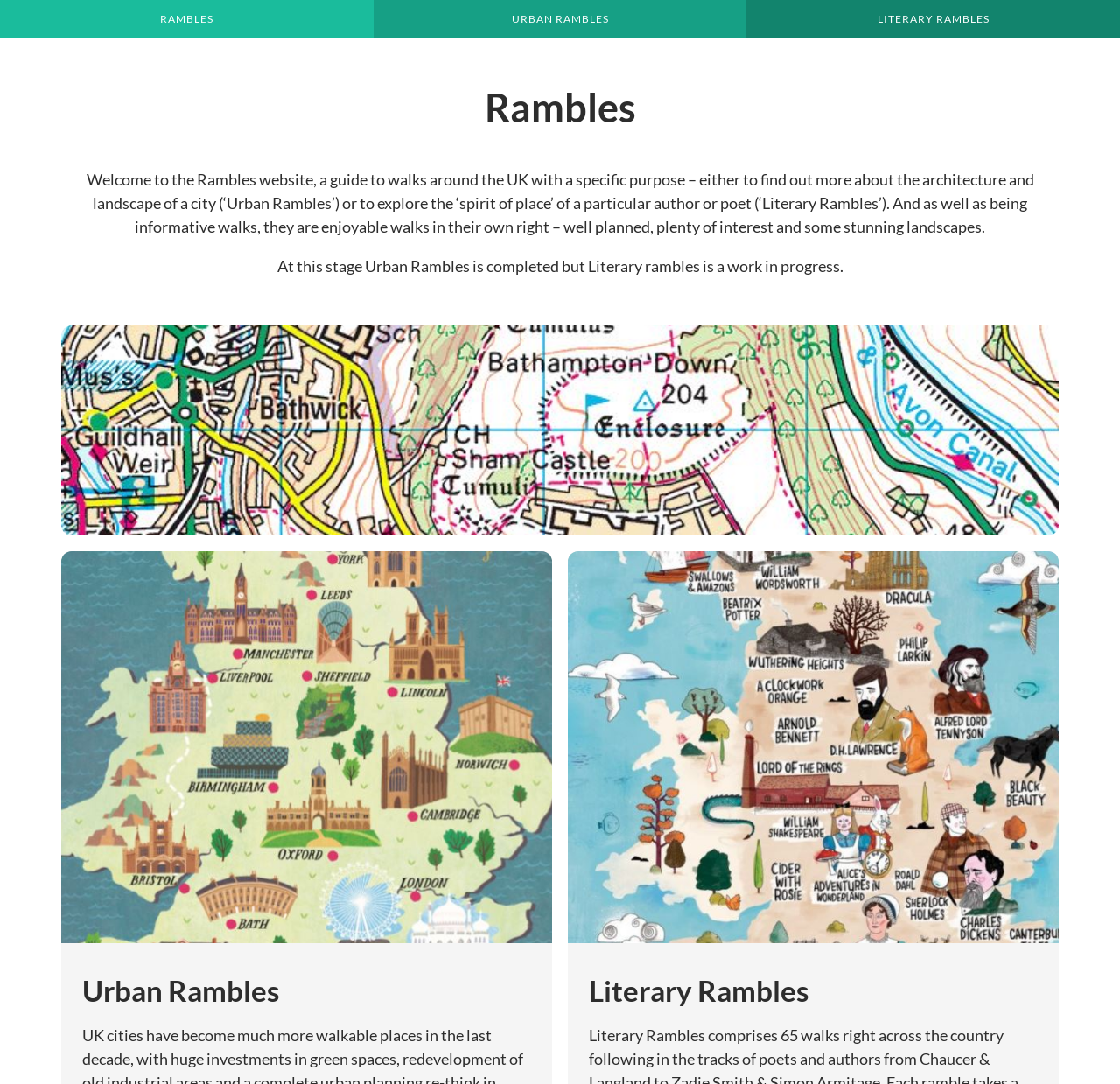Provide a one-word or brief phrase answer to the question:
What is the status of Literary Rambles?

Work in progress